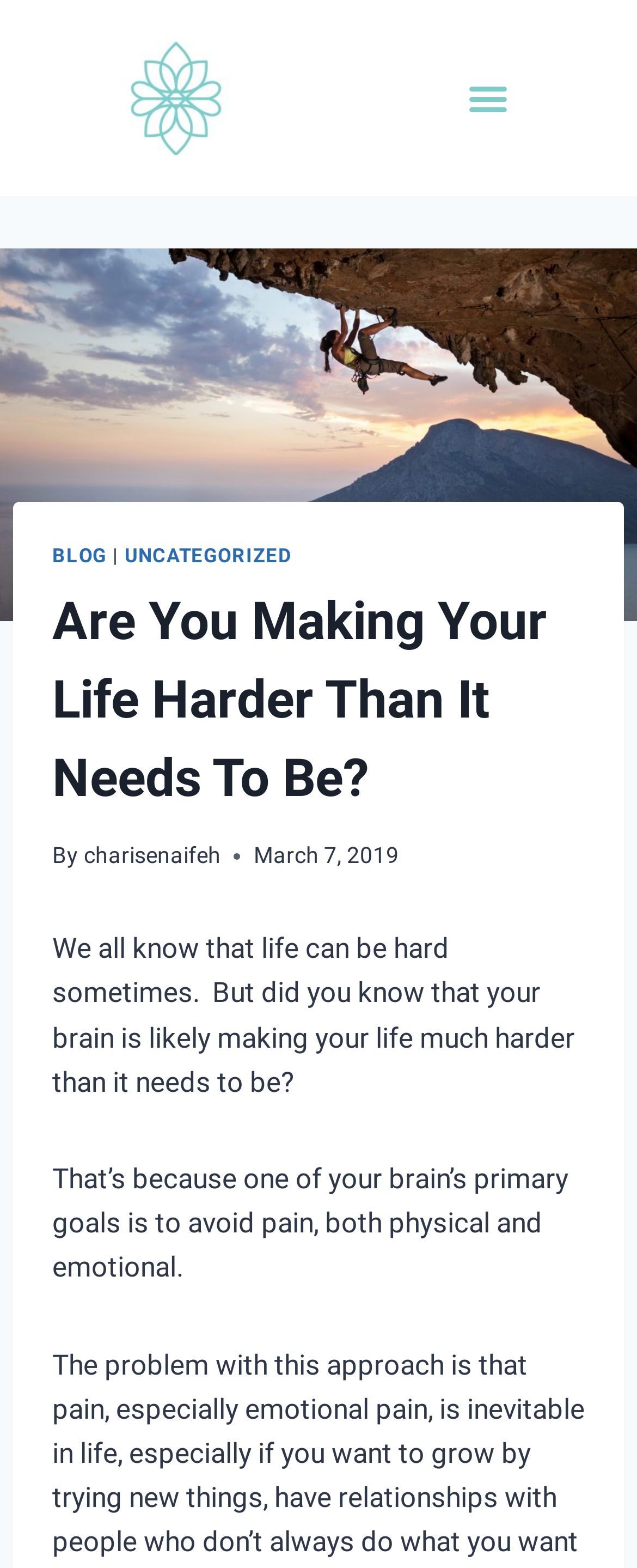Detail the webpage's structure and highlights in your description.

The webpage is about an article titled "Are You Making Your Life Harder Than It Needs To Be?" on the Happy Law Mom blog. At the top left, there is a link, and on the top right, there is a button labeled "Menu Toggle" that is not expanded. 

Below the button, there is a header section that spans almost the entire width of the page. Within this section, there are three links: "BLOG", "UNCATEGORIZED", and the author's name "charisenaifeh". The title of the article "Are You Making Your Life Harder Than It Needs To Be?" is displayed prominently in a heading. 

Next to the title, there is a text "By" followed by the author's name, and a timestamp "March 7, 2019" is displayed below. The main content of the article starts with a paragraph that discusses how life can be hard sometimes, but our brain might be making it even harder than it needs to be. The second paragraph explains that the brain's primary goal is to avoid pain, both physical and emotional.